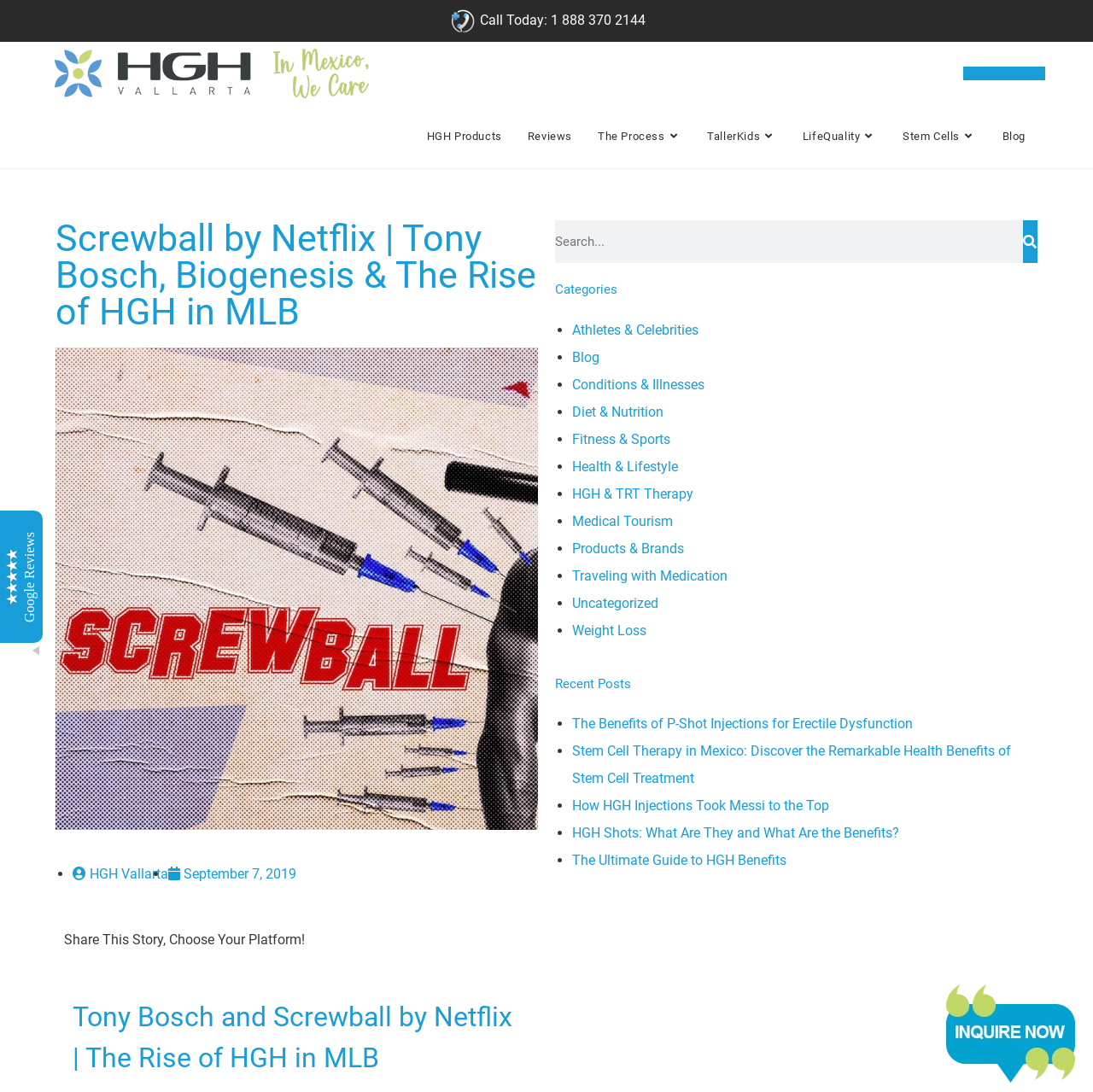Could you provide the bounding box coordinates for the portion of the screen to click to complete this instruction: "Search for something"?

[0.508, 0.202, 0.949, 0.241]